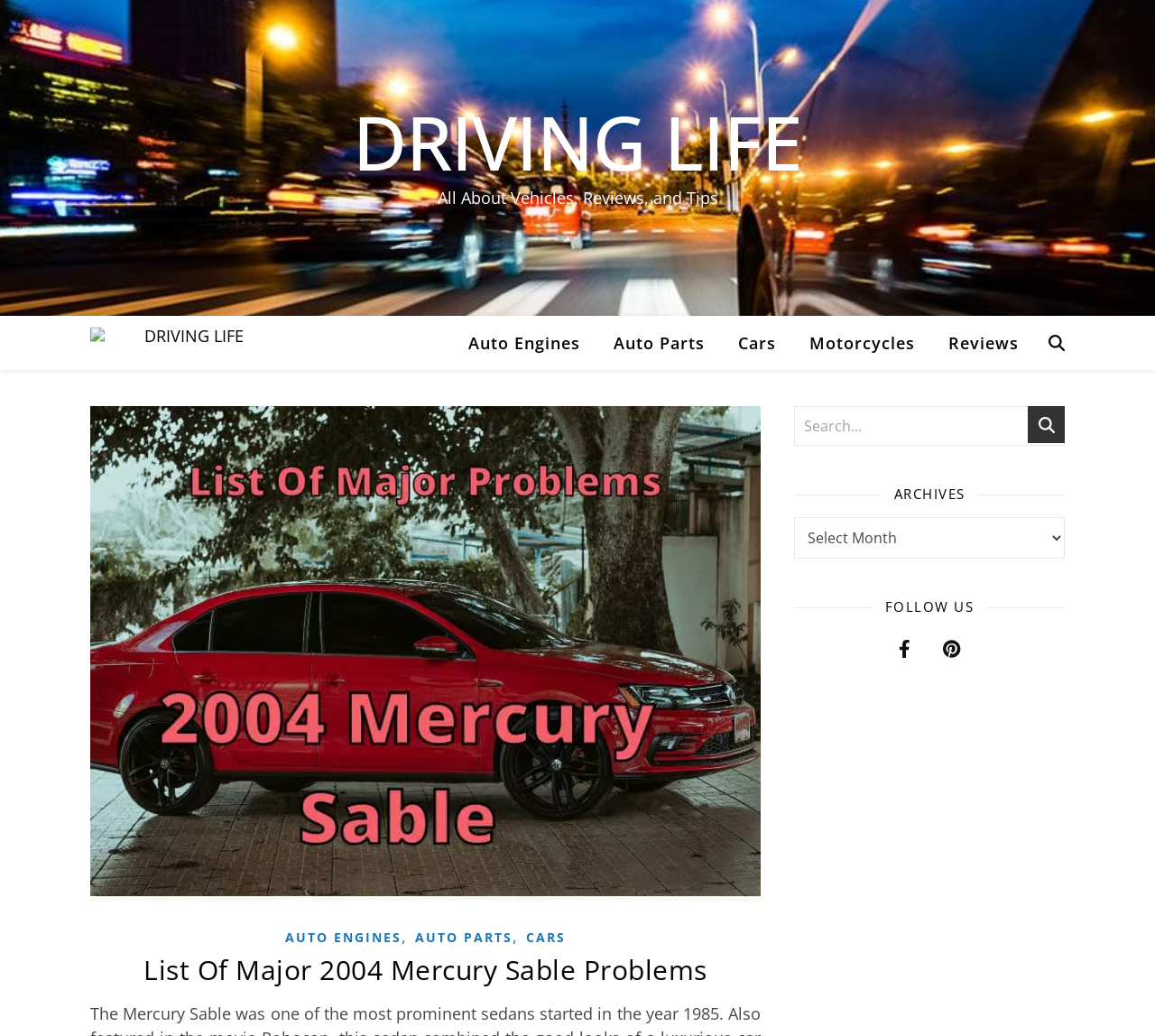Describe all significant elements and features of the webpage.

The webpage appears to be an automotive review and information website, with a focus on the 2004 Mercury Sable. At the top of the page, there are three links with the text "DRIVING LIFE" positioned horizontally, with the middle one containing an image. Below these links, there is a static text element with the phrase "All About Vehicles, Reviews, and Tips".

On the top-right corner, there is a search bar with a button labeled "st". Below the search bar, there are five horizontal links labeled "Auto Engines", "Auto Parts", "Cars", "Motorcycles", and "Reviews". The "Reviews" link contains an image of a 2004 Mercury Sable.

Further down the page, there is a header section with links to "AUTO ENGINES", "AUTO PARTS", and "CARS", separated by commas. Below this header, there is a heading element with the title "List Of Major 2004 Mercury Sable Problems".

On the right side of the page, there is a complementary section with a search box, a heading element labeled "ARCHIVES", and a combobox with the same label. Below these elements, there is a heading element labeled "FOLLOW US" with two links underneath.

Overall, the webpage appears to be a resource for information on the 2004 Mercury Sable, with links to related topics and a search function to facilitate navigation.